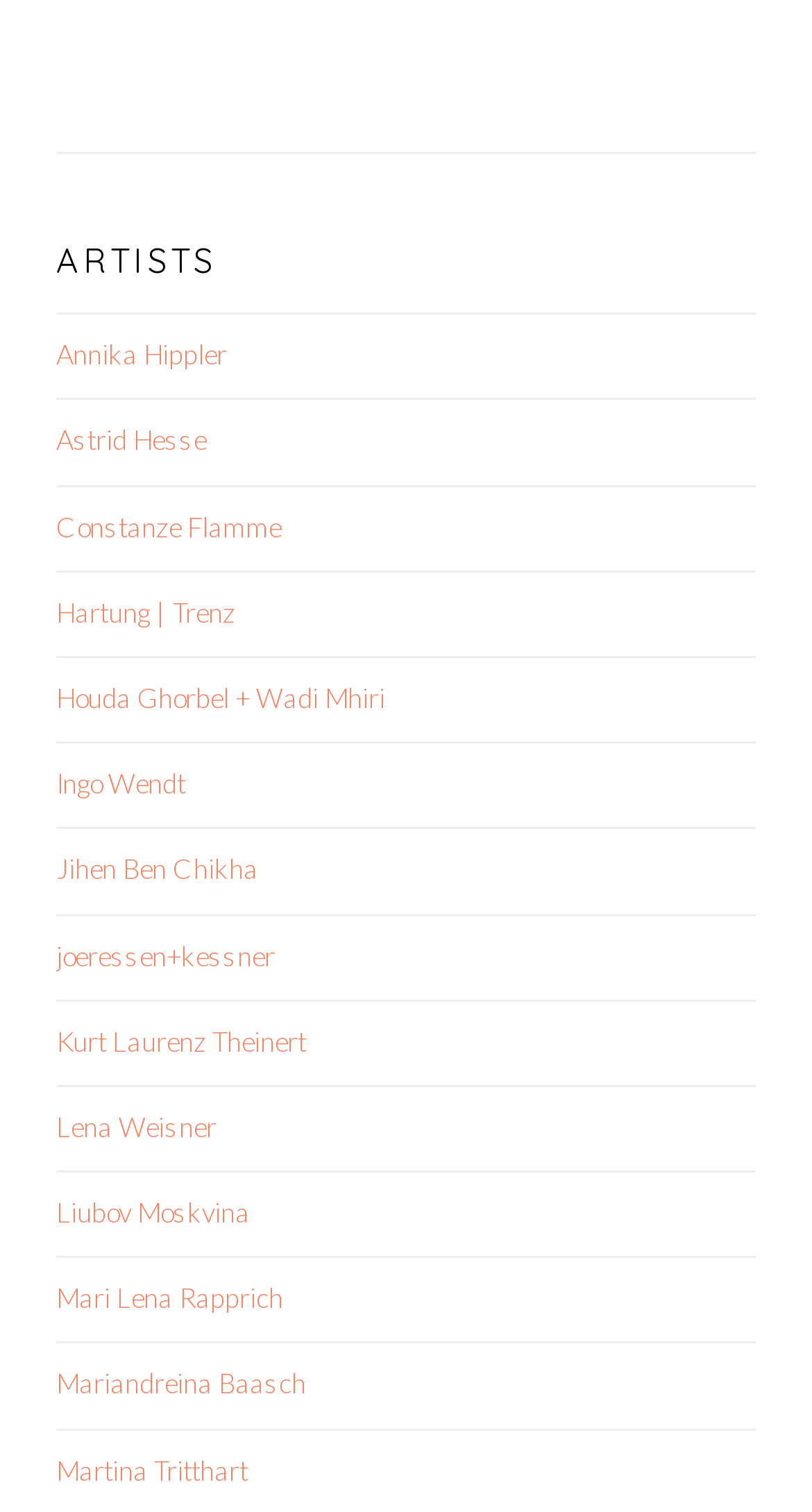Locate the bounding box coordinates of the clickable region necessary to complete the following instruction: "View Annika Hippler's profile". Provide the coordinates in the format of four float numbers between 0 and 1, i.e., [left, top, right, bottom].

[0.069, 0.223, 0.279, 0.245]